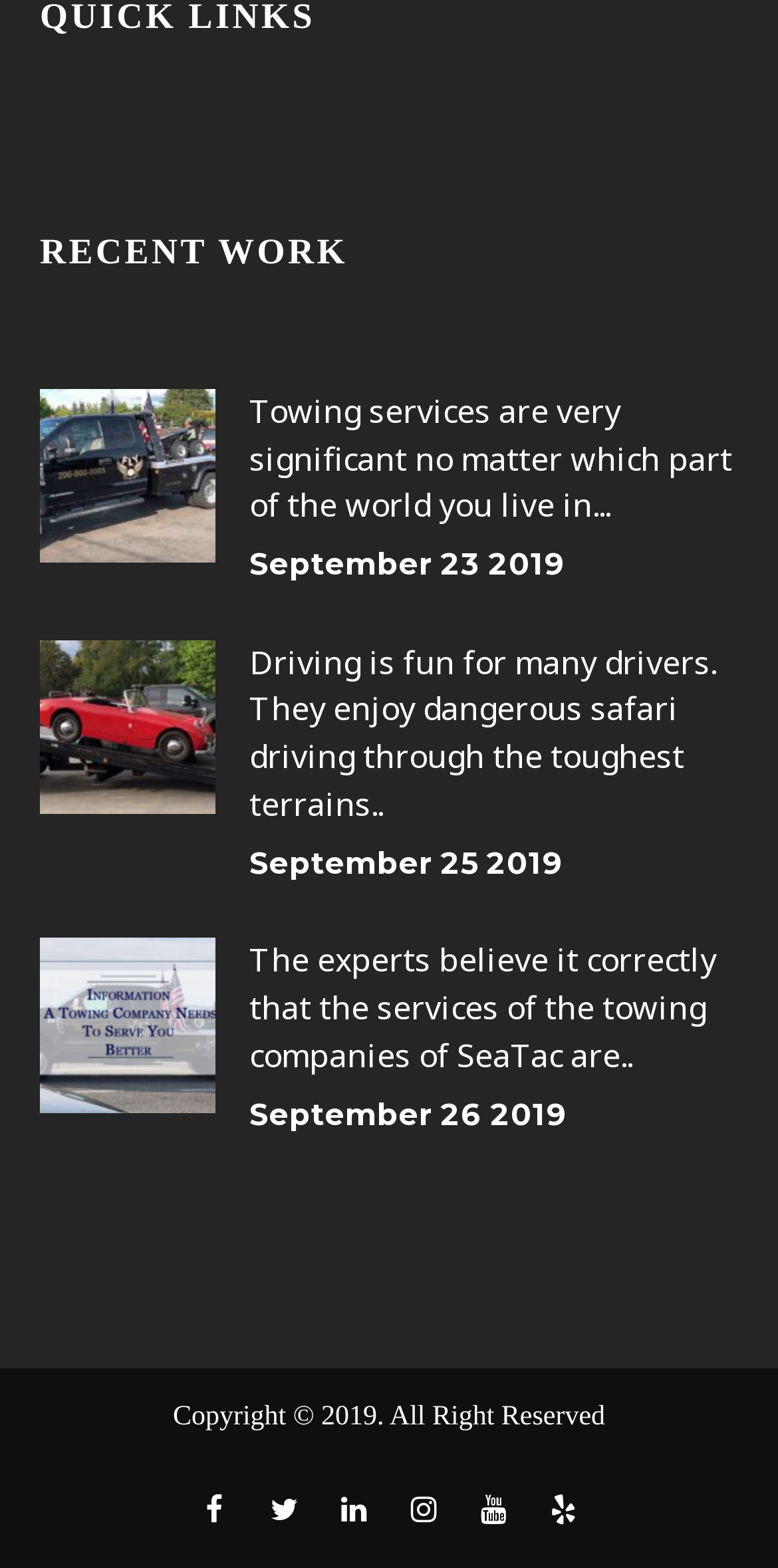Locate the bounding box coordinates of the element that should be clicked to execute the following instruction: "View information about a towing company".

[0.051, 0.639, 0.276, 0.664]